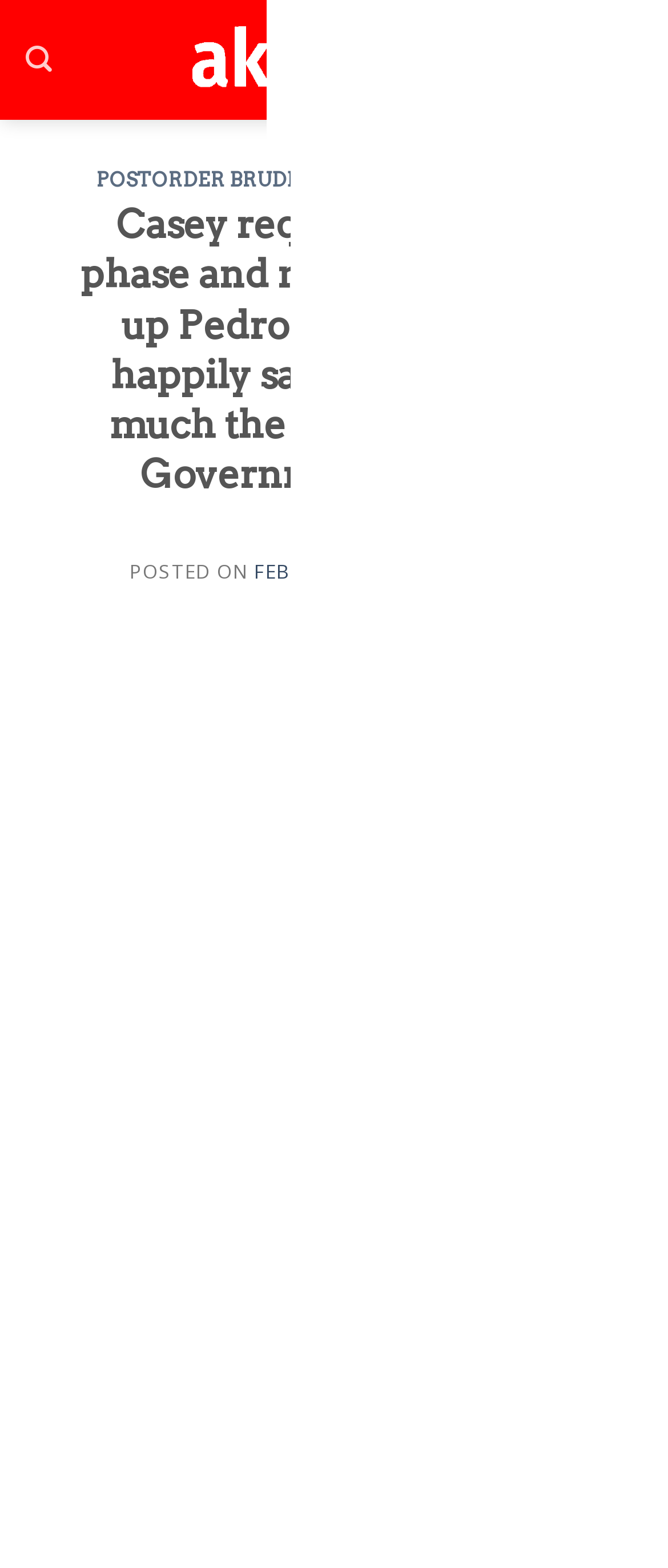Please analyze the image and provide a thorough answer to the question:
What is the purpose of the button at the bottom left corner?

I found the answer by looking at the button at the bottom left corner, which has the text 'Close ×'. This suggests that the purpose of the button is to close something, likely a dialog or a window.